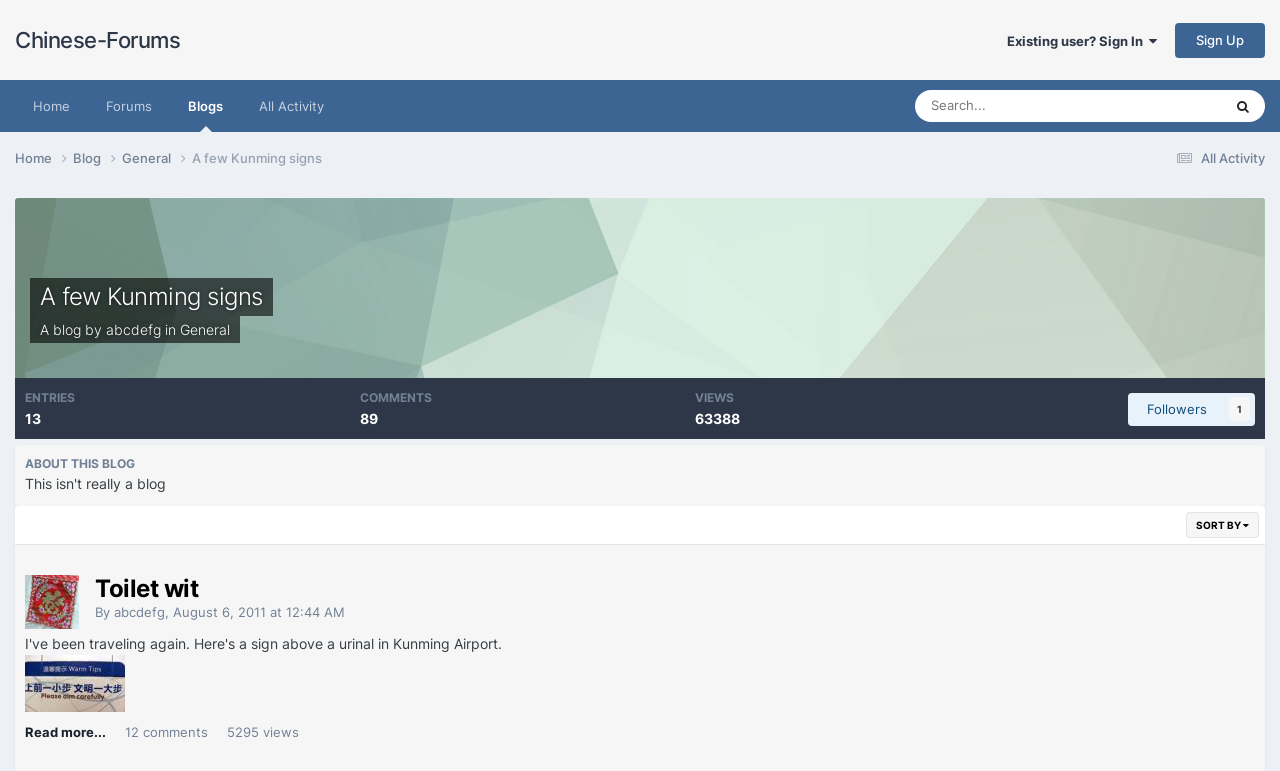Provide the bounding box coordinates of the area you need to click to execute the following instruction: "Read more about this blog".

[0.02, 0.939, 0.083, 0.96]